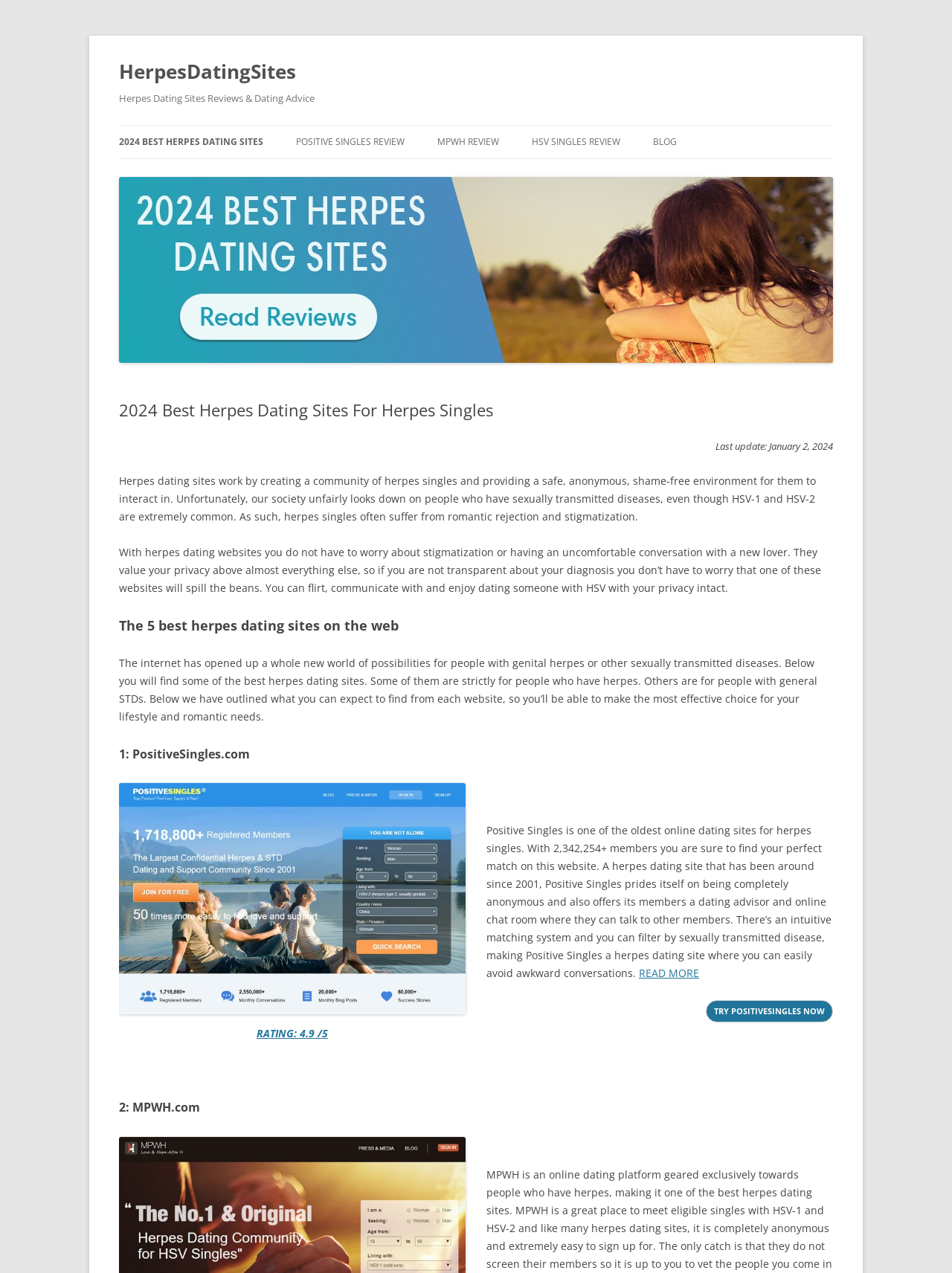Please mark the bounding box coordinates of the area that should be clicked to carry out the instruction: "Read more about PositiveSingles.com".

[0.671, 0.759, 0.734, 0.77]